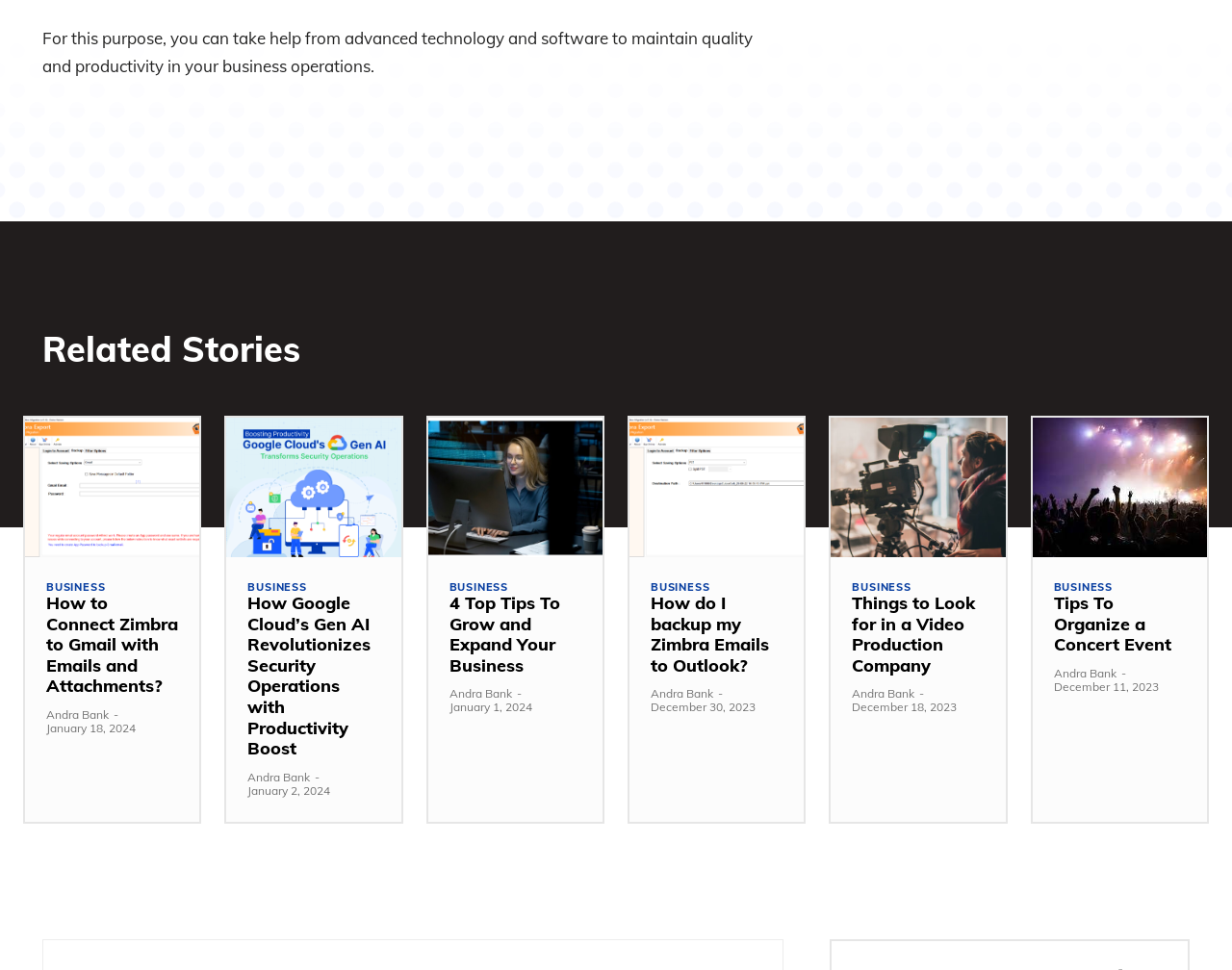What is the category of the articles on this webpage?
Refer to the image and provide a one-word or short phrase answer.

BUSINESS